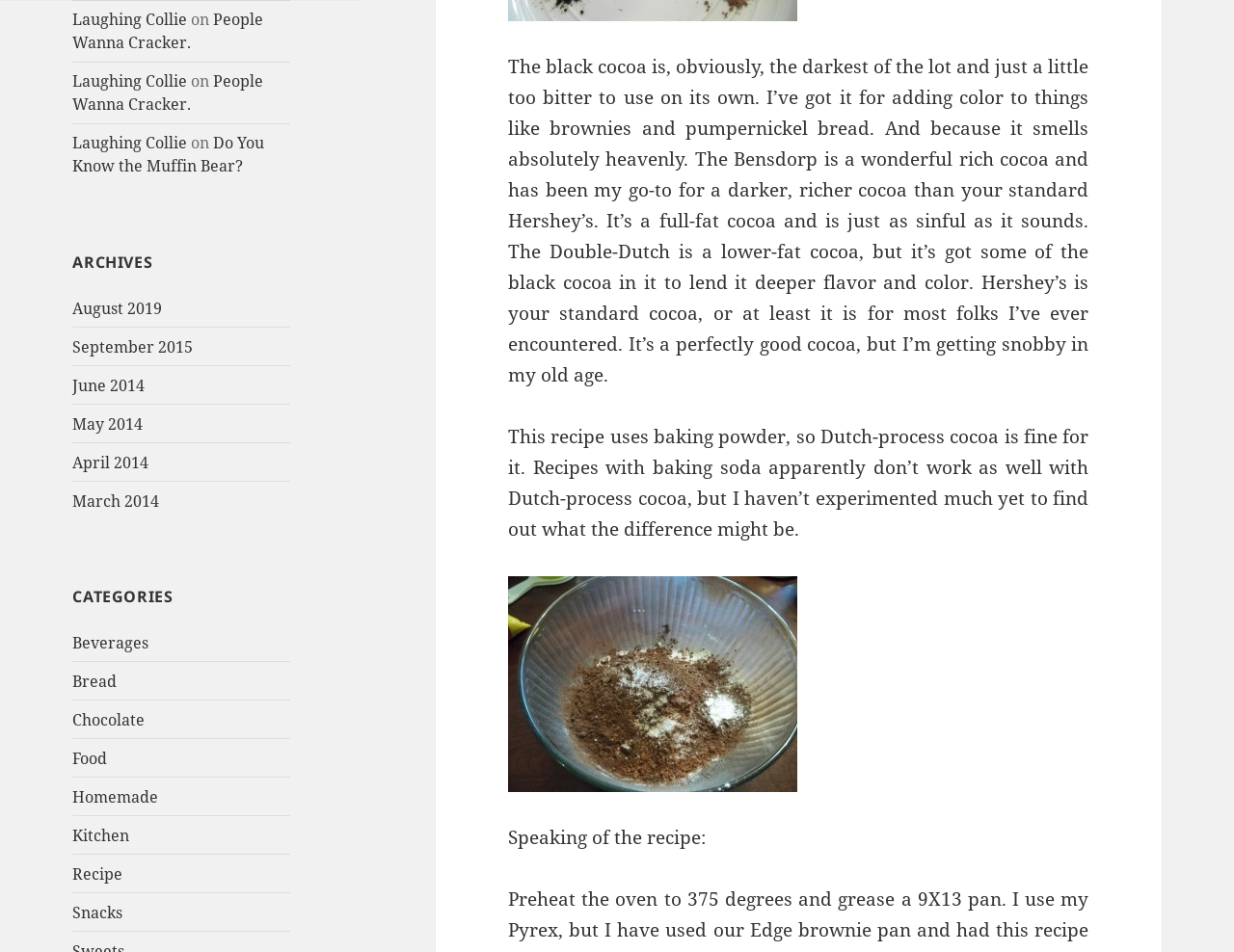Predict the bounding box of the UI element that fits this description: "Kitchen".

[0.059, 0.866, 0.105, 0.889]